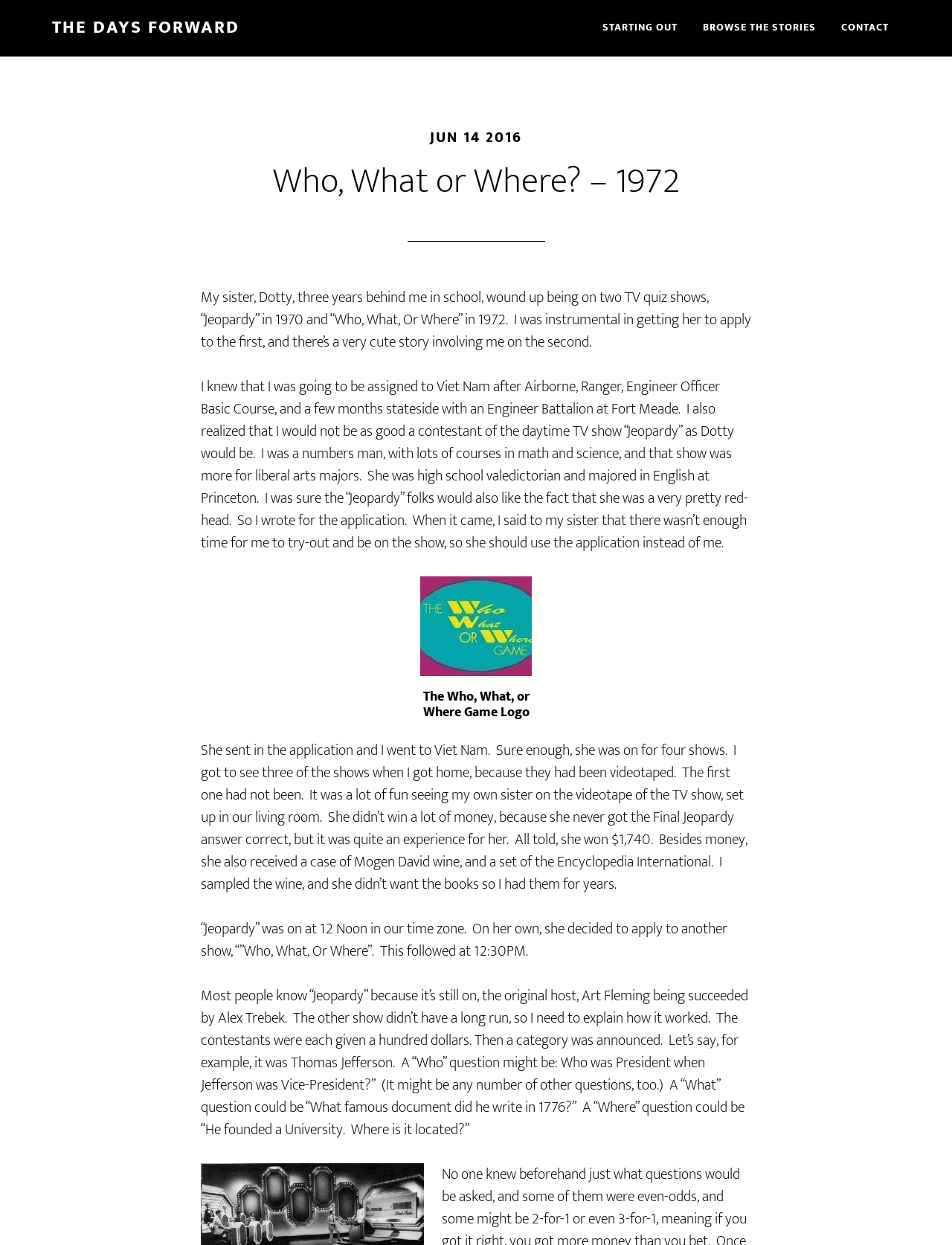Write a detailed summary of the webpage.

The webpage is about a personal story related to the TV quiz shows "Jeopardy" and "Who, What, Or Where" in the 1970s. At the top, there are two links to skip to main content and footer, followed by a link to "THE DAYS FORWARD" and a navigation menu with three links: "STARTING OUT", "BROWSE THE STORIES", and "CONTACT".

Below the navigation menu, there is a header section with a time stamp "JUN 14 2016" and a heading "Who, What or Where? – 1972". The main content of the page is a series of paragraphs telling a story about the author's sister, Dotty, who appeared on two TV quiz shows. The story is divided into several sections, each describing a different aspect of Dotty's experience on the shows.

On the left side of the page, there is an image of the "Who, What, or Where Game Logo" with a caption. The image is positioned below the header section and above the main story text.

The story text is organized into several paragraphs, each describing a different part of the author's sister's experience on the TV quiz shows. The text is written in a conversational style, with the author sharing personal anecdotes and details about the shows. There are a total of five paragraphs of text, each describing a different aspect of the story.

Overall, the webpage has a simple layout with a clear hierarchy of elements. The navigation menu and header section are positioned at the top, followed by the main story text and image. The text is organized into clear paragraphs, making it easy to follow the story.